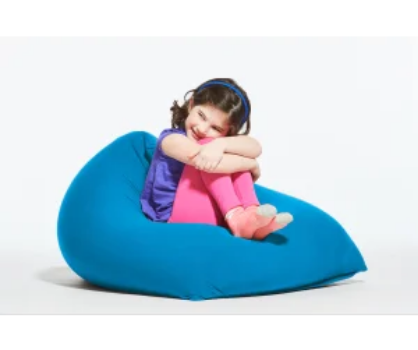Thoroughly describe what you see in the image.

The image showcases a young girl happily seated in a vibrant blue bean bag chair. She has curly hair and is wearing a casual outfit consisting of a purple shirt and bright pink leggings, adding a playful touch to the scene. The bean bag chair's soft and plush design emphasizes comfort, making it an ideal seating choice for relaxation or play. This image encapsulates the essence of modern, cozy furnishings that are particularly popular for use in children's rooms or casual living spaces. Its colorful aesthetic and the girl's joyful expression highlight the appeal of bean bag chairs as both functional and fun furniture options for various settings.